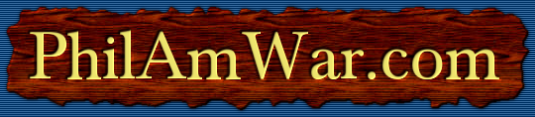Using the information in the image, give a comprehensive answer to the question: 
What is the background of the wooden plaque?

The caption states that the blue striped texture is behind the wooden plaque, serving as a contrasting backdrop to enhance the visual appeal of the title.